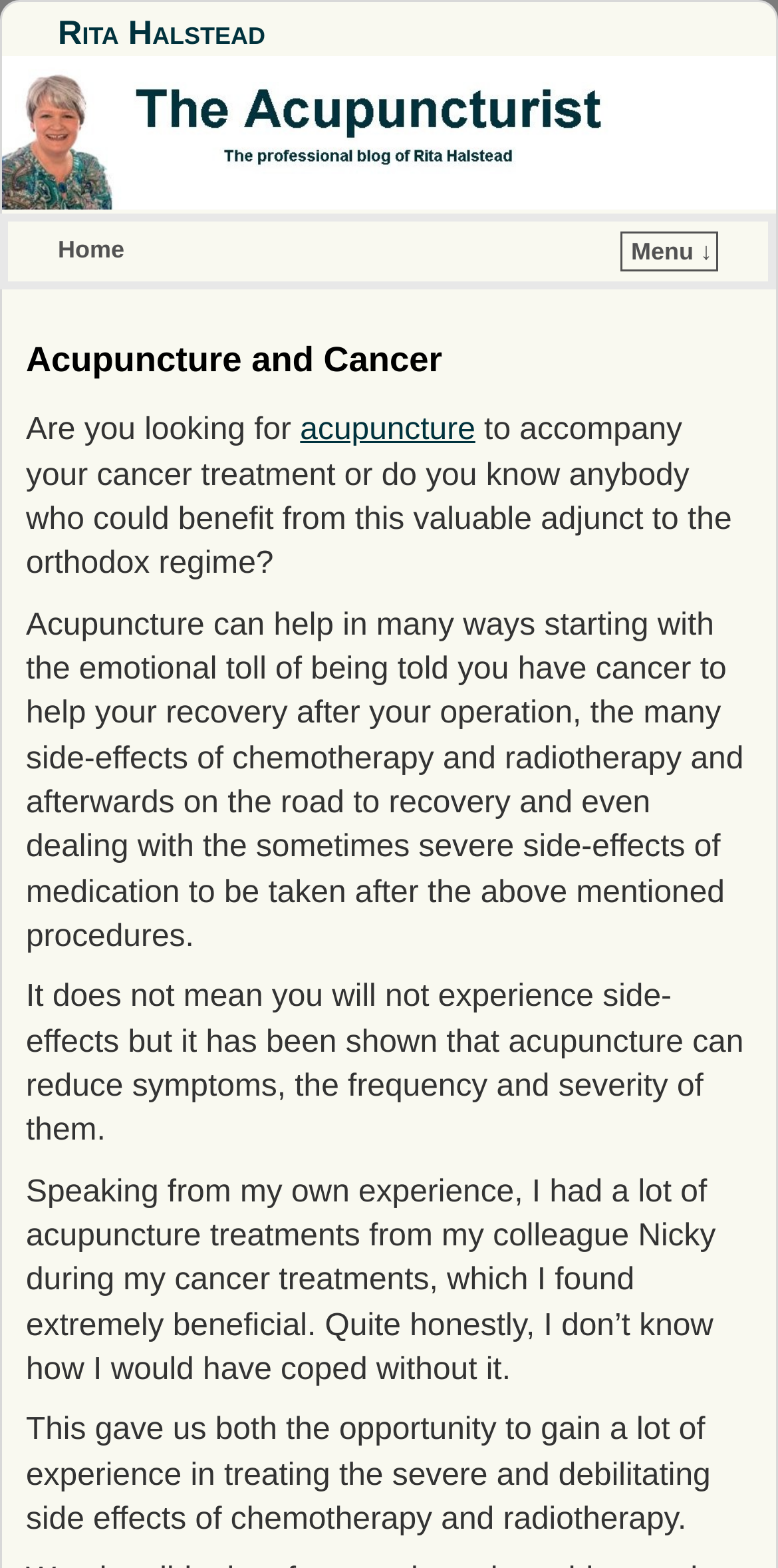What is the experience of the acupuncturist mentioned on the webpage?
Utilize the image to construct a detailed and well-explained answer.

The webpage mentions that the acupuncturist, Rita Halstead, had a lot of experience in treating severe and debilitating side effects of chemotherapy and radiotherapy, which she gained from treating her own cancer and her colleague Nicky's experience.